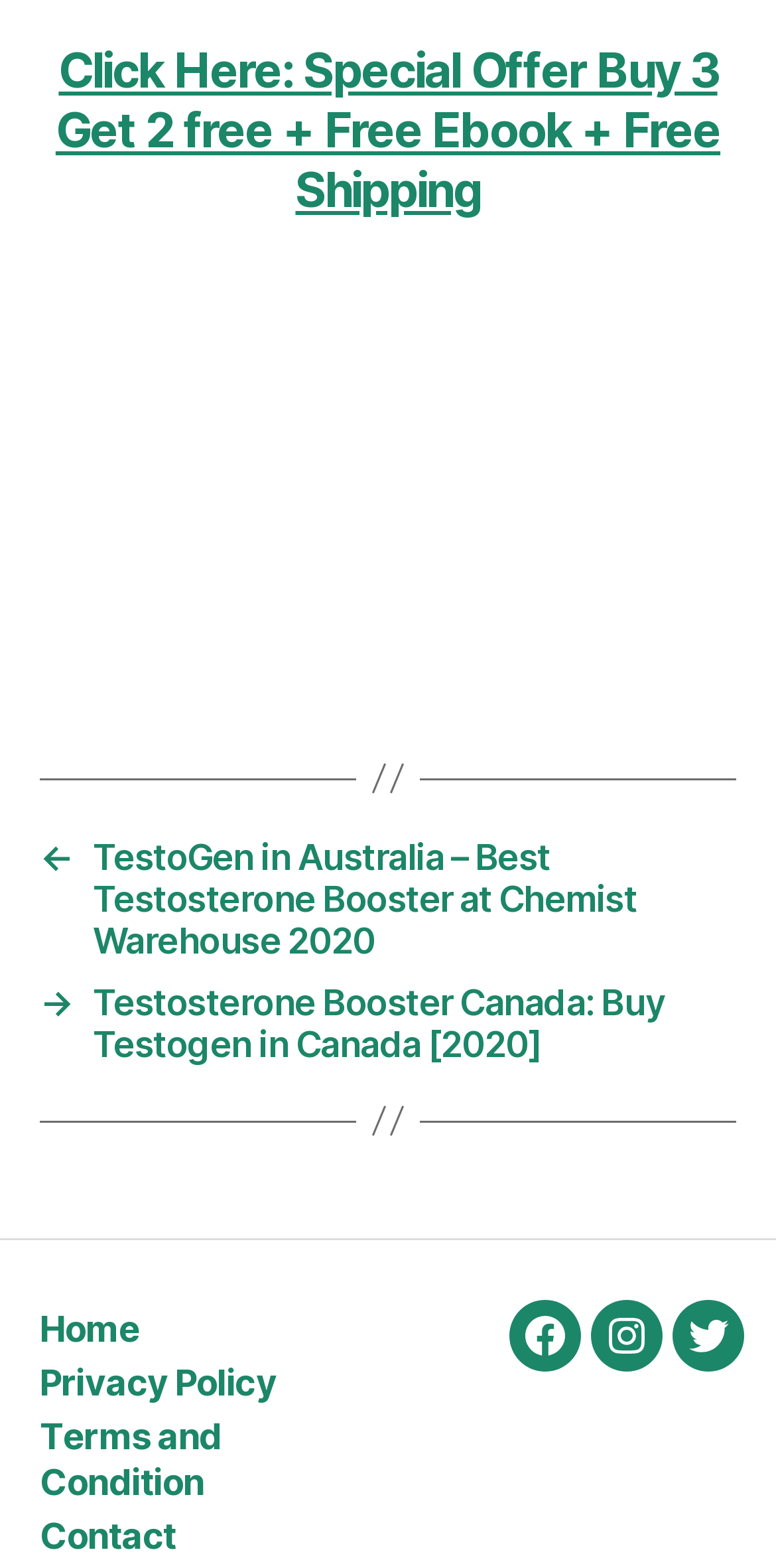Find the UI element described as: "alt="SA-LASER-LOGO_nobottomtext-ab3b822f-172w" title="SA-LASER-LOGO_nobottomtext-ab3b822f-172w"" and predict its bounding box coordinates. Ensure the coordinates are four float numbers between 0 and 1, [left, top, right, bottom].

None